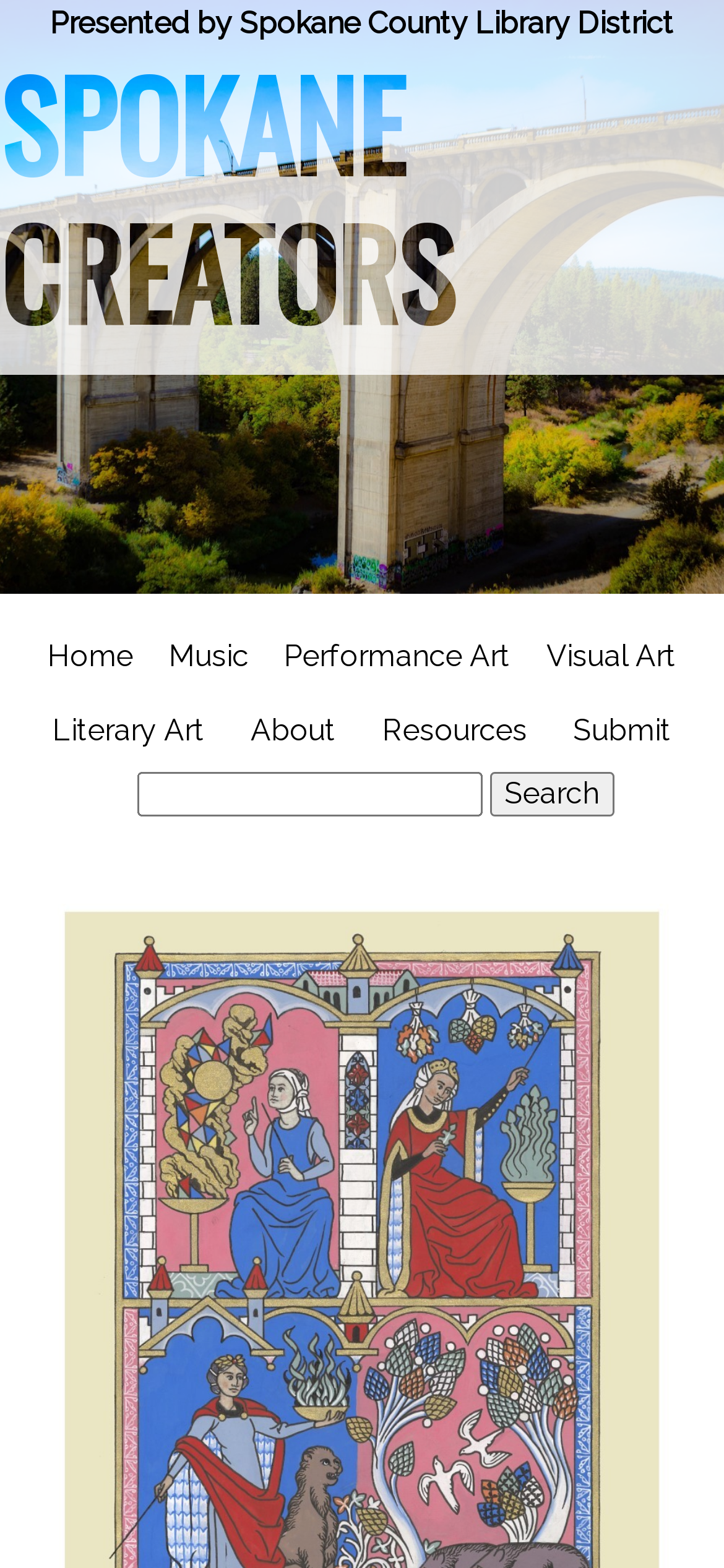Show the bounding box coordinates of the element that should be clicked to complete the task: "view visual art".

[0.734, 0.398, 0.955, 0.445]